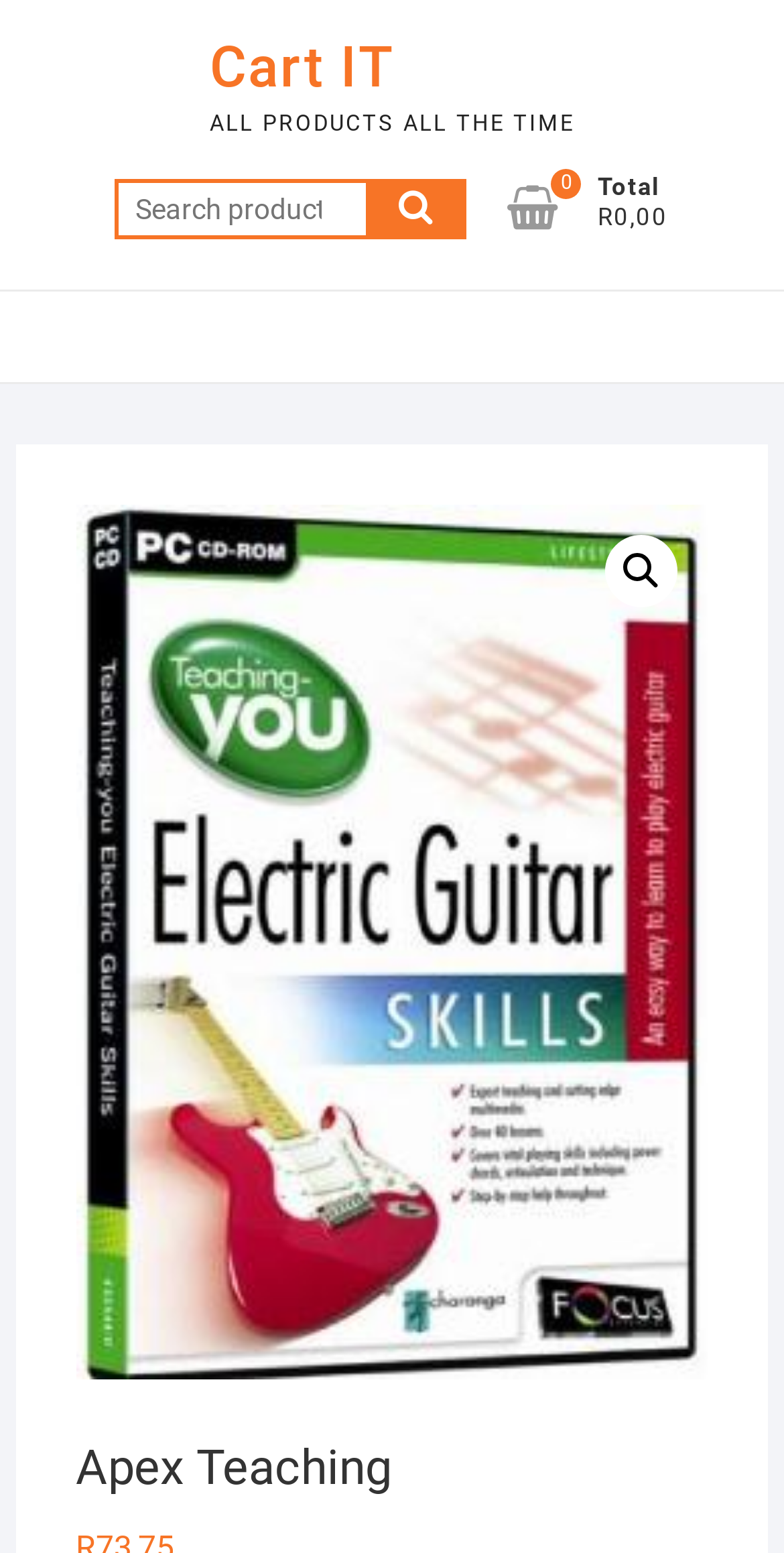Give the bounding box coordinates for the element described as: "Is there a minimum stay?".

None